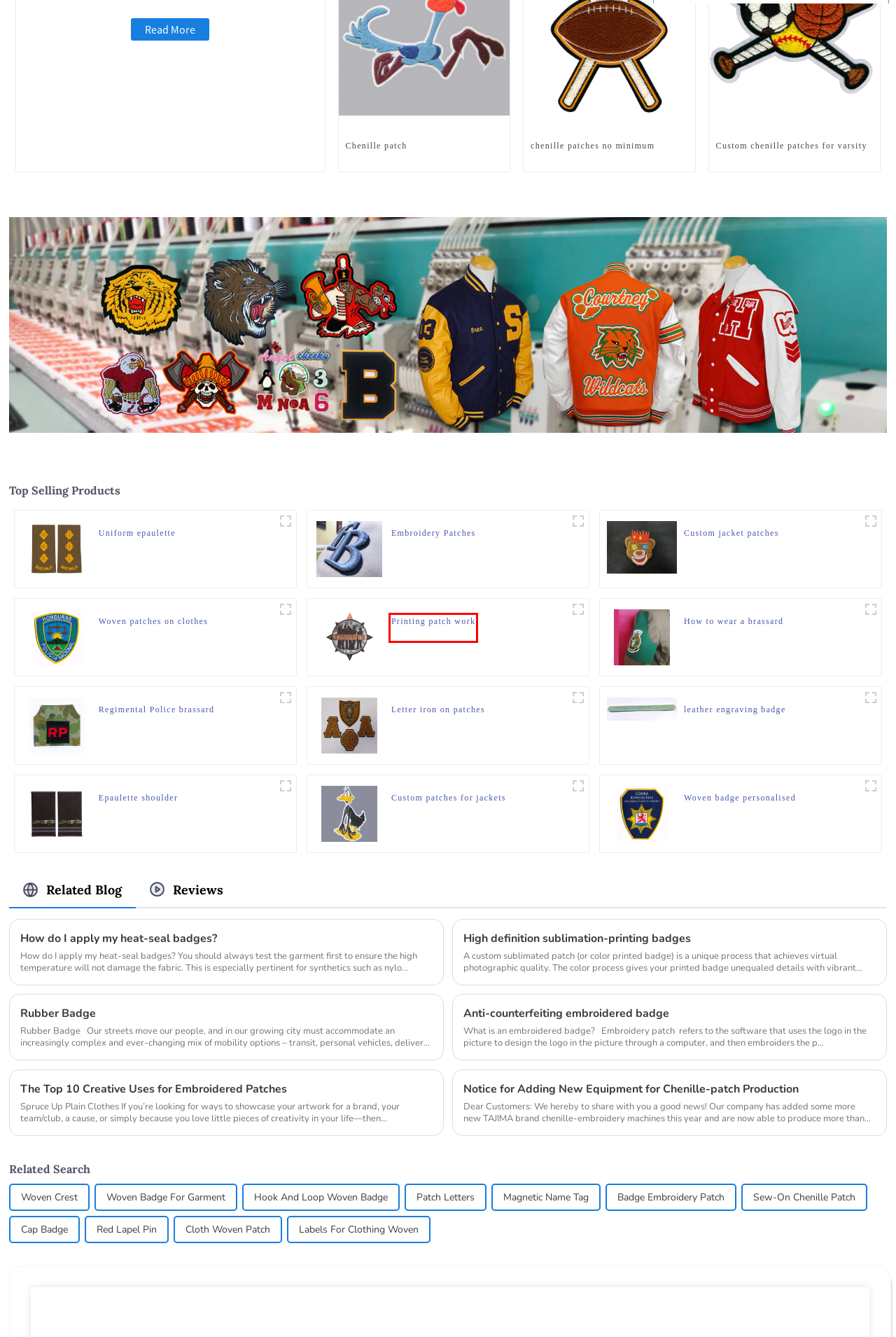You are presented with a screenshot of a webpage that includes a red bounding box around an element. Determine which webpage description best matches the page that results from clicking the element within the red bounding box. Here are the candidates:
A. How do I apply my heat-seal badges?
B. China Printing patch work Exporter and Product | Evergreen
C. Badge Embroidery Patch
D. Anti-counterfeiting embroidered badge
E. Woven Crest
F. Cloth Woven Patch
G. China Regimental Police brassard Exporter and Product | Evergreen
H. Woven Badge For Garment

B